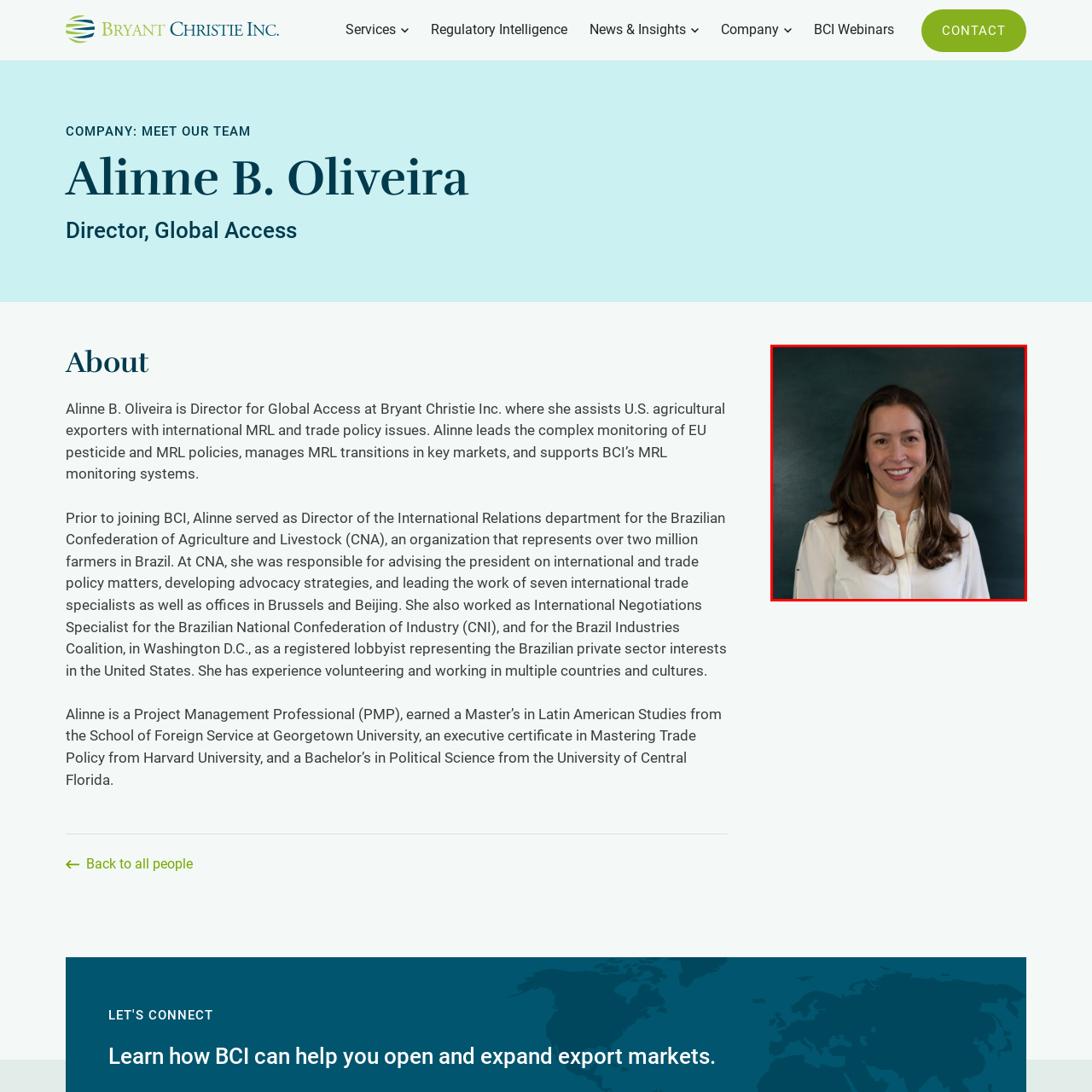What is Alinne's area of expertise?
Examine the image outlined by the red bounding box and answer the question with as much detail as possible.

The caption highlights Alinne's strong background in international relations and her expertise in assisting U.S. agricultural exporters with international Maximum Residue Limit (MRL) and trade policy issues, indicating her area of expertise.